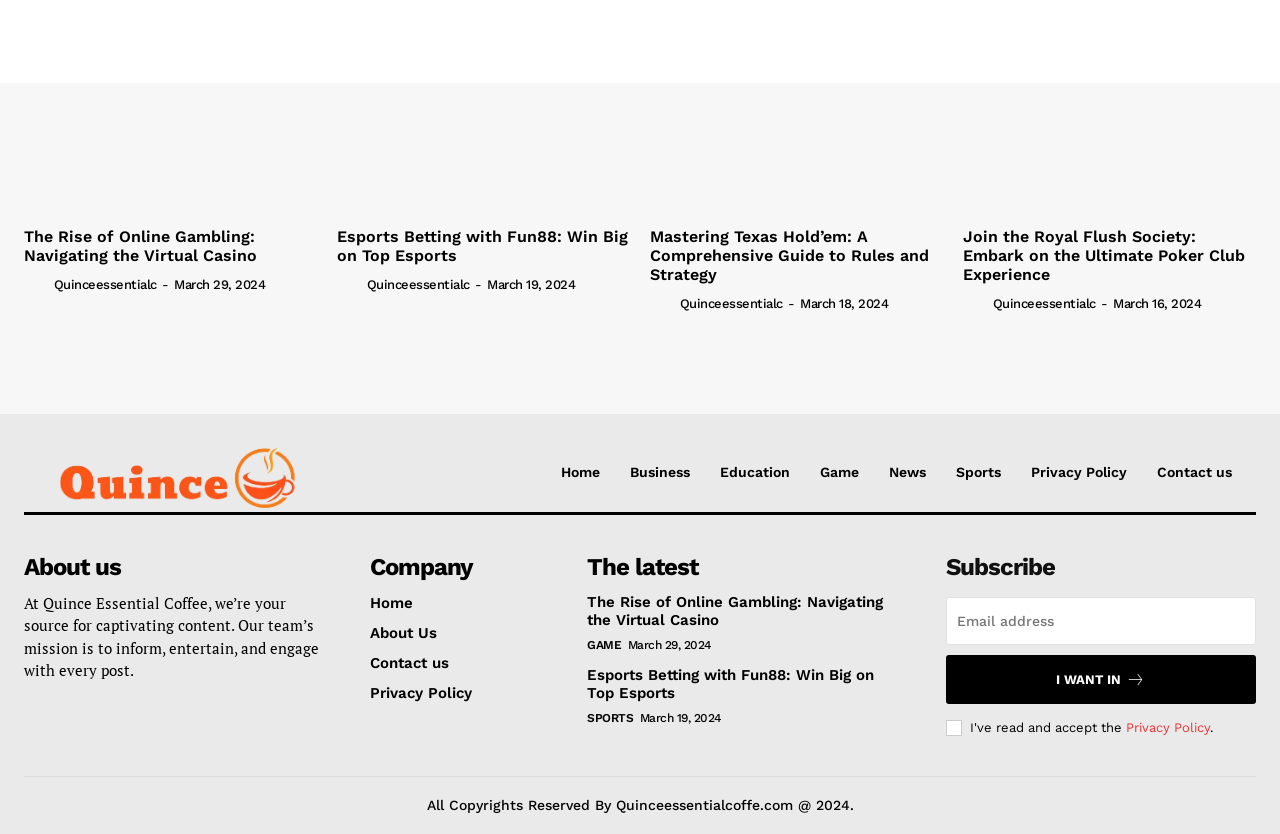Find and specify the bounding box coordinates that correspond to the clickable region for the instruction: "Click the 'The Rise of Online Gambling: Navigating the Virtual Casino' link".

[0.019, 0.007, 0.248, 0.253]